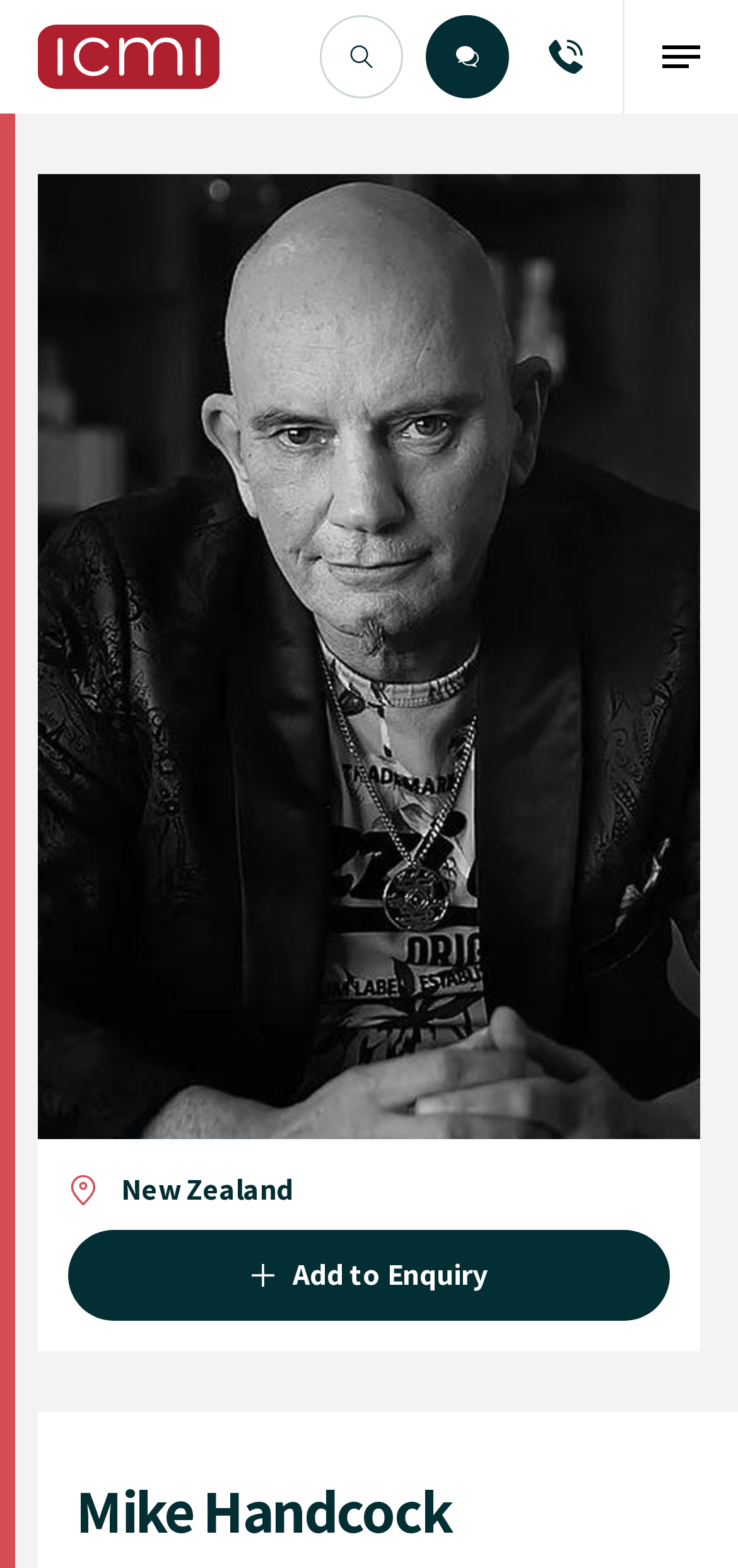What is the purpose of the textbox?
Using the image as a reference, answer with just one word or a short phrase.

Search